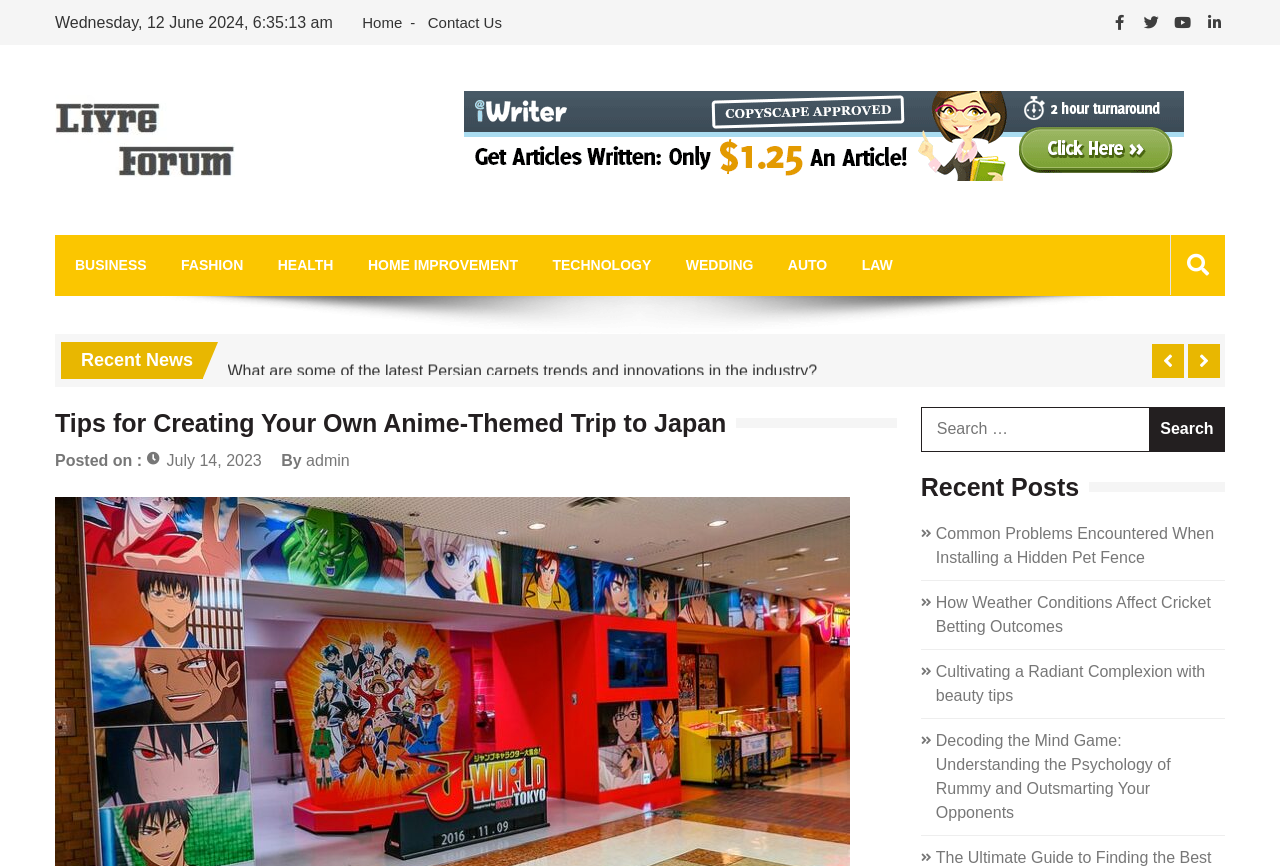What is the date of the post 'Tips for Creating Your Own Anime-Themed Trip to Japan'?
Refer to the screenshot and respond with a concise word or phrase.

July 14, 2023